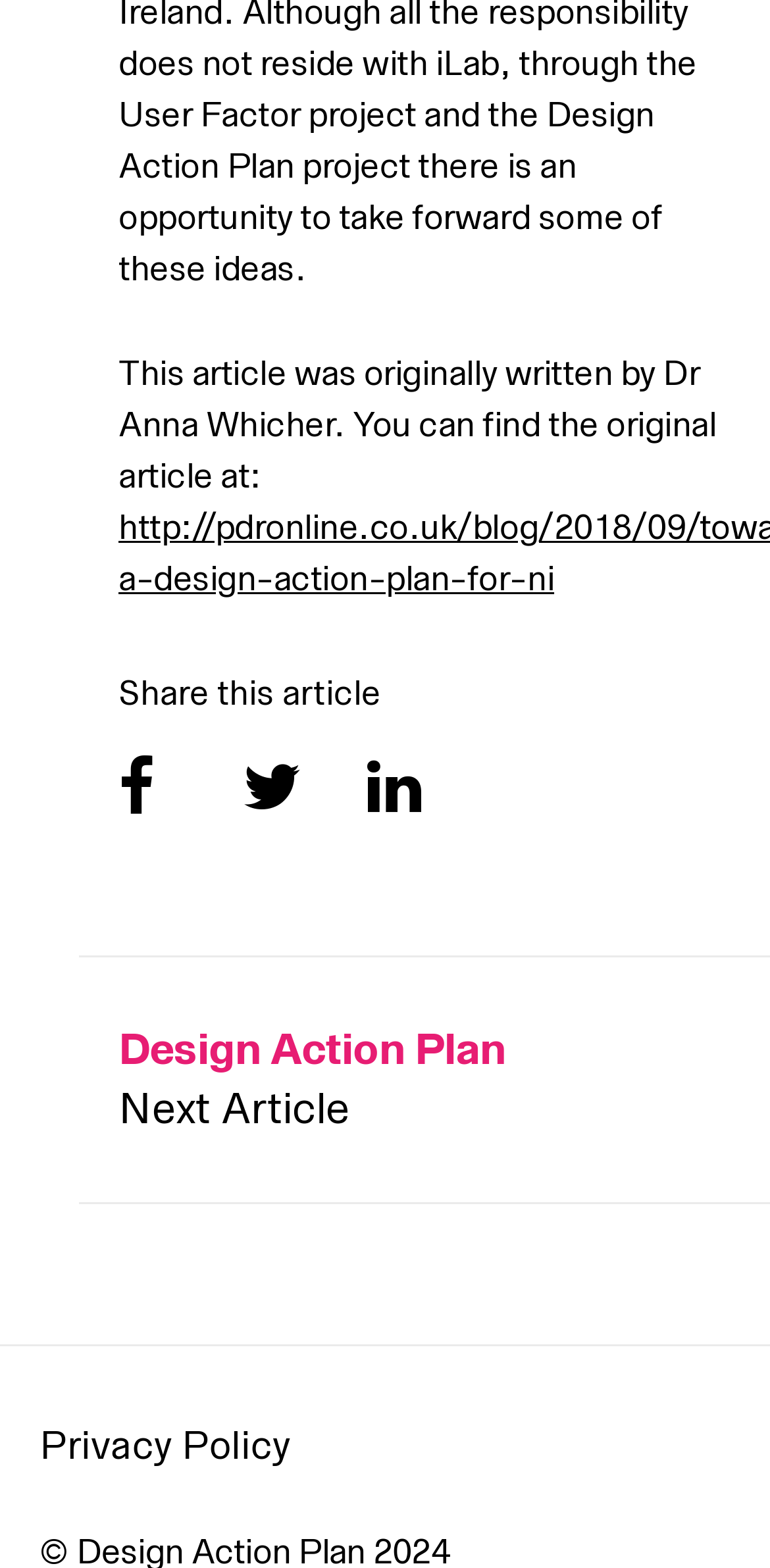Given the element description Next Article, predict the bounding box coordinates for the UI element in the webpage screenshot. The format should be (top-left x, top-left y, bottom-right x, bottom-right y), and the values should be between 0 and 1.

[0.154, 0.692, 0.454, 0.722]